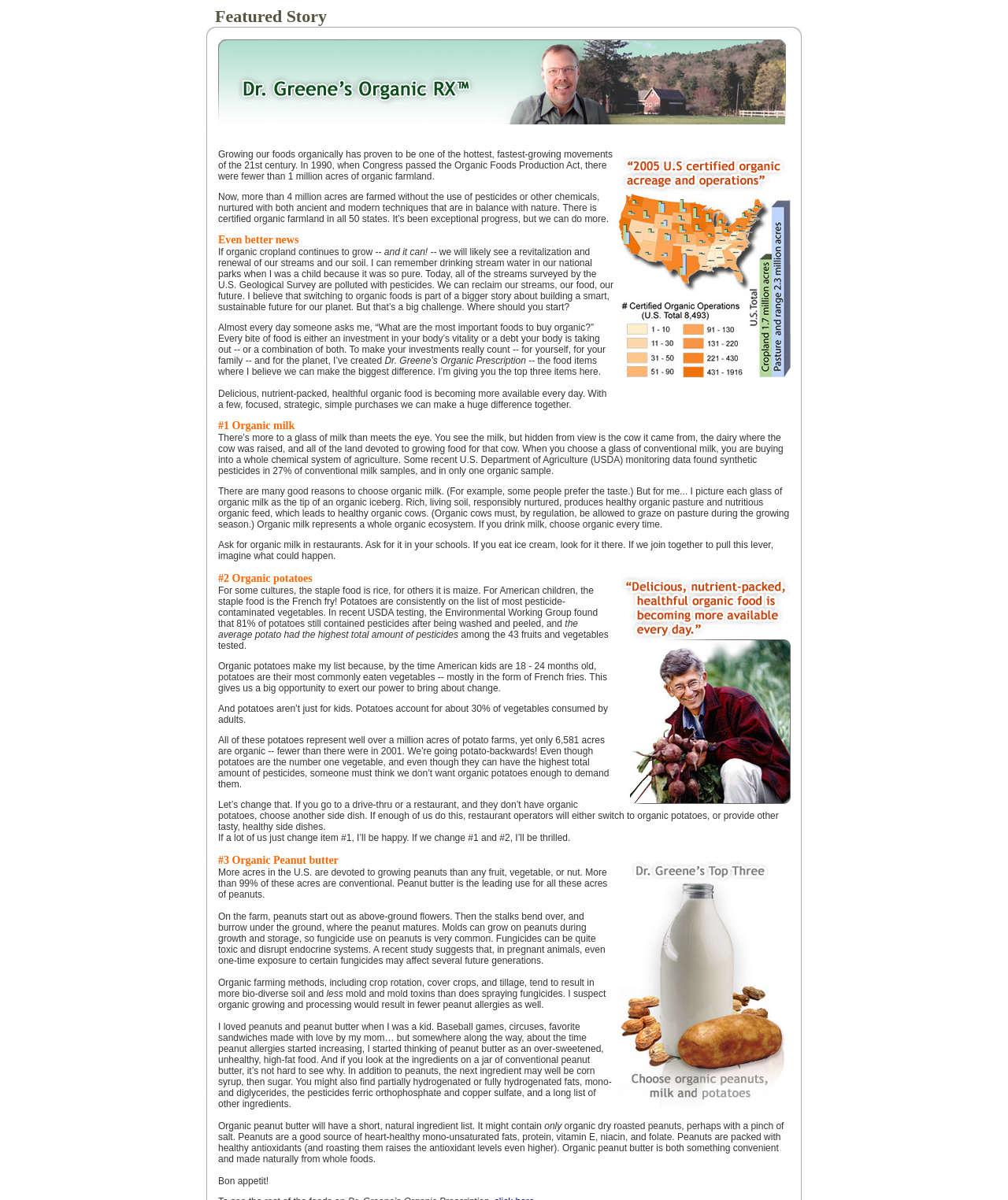Respond to the question with just a single word or phrase: 
What is the author's concern about conventional milk?

Pesticides